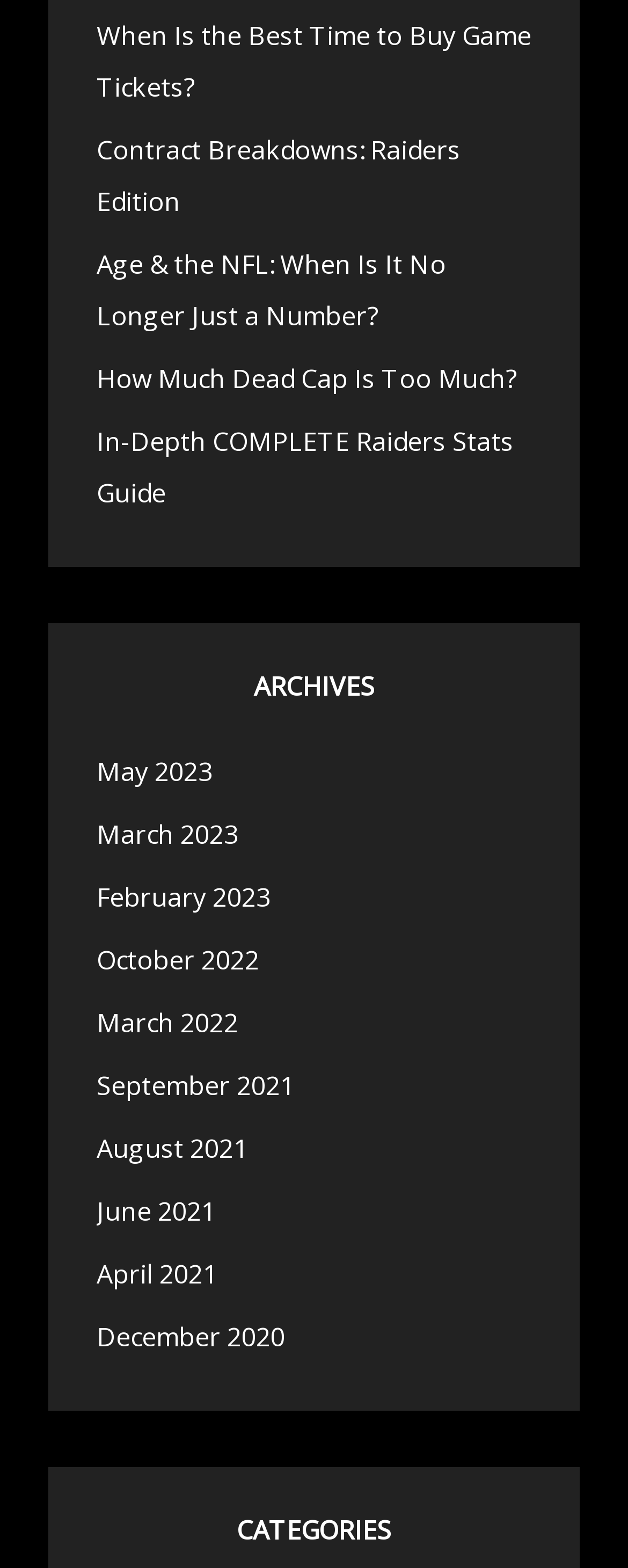What is the category heading below ARCHIVES?
Please provide a comprehensive answer based on the visual information in the image.

Below the 'ARCHIVES' section, there is a heading element with the text 'CATEGORIES'.